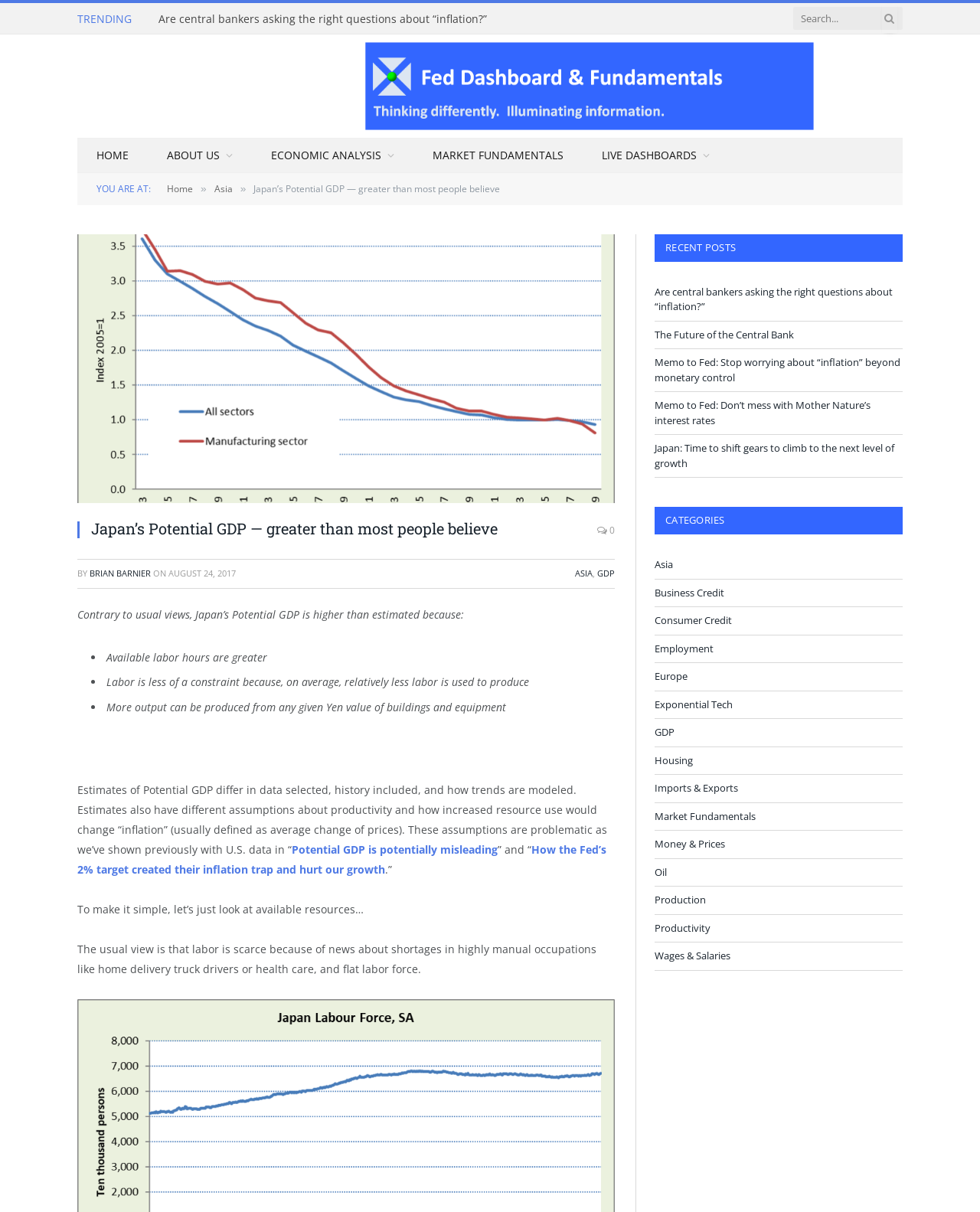Provide a one-word or one-phrase answer to the question:
What is the author of the article?

Brian Barnier